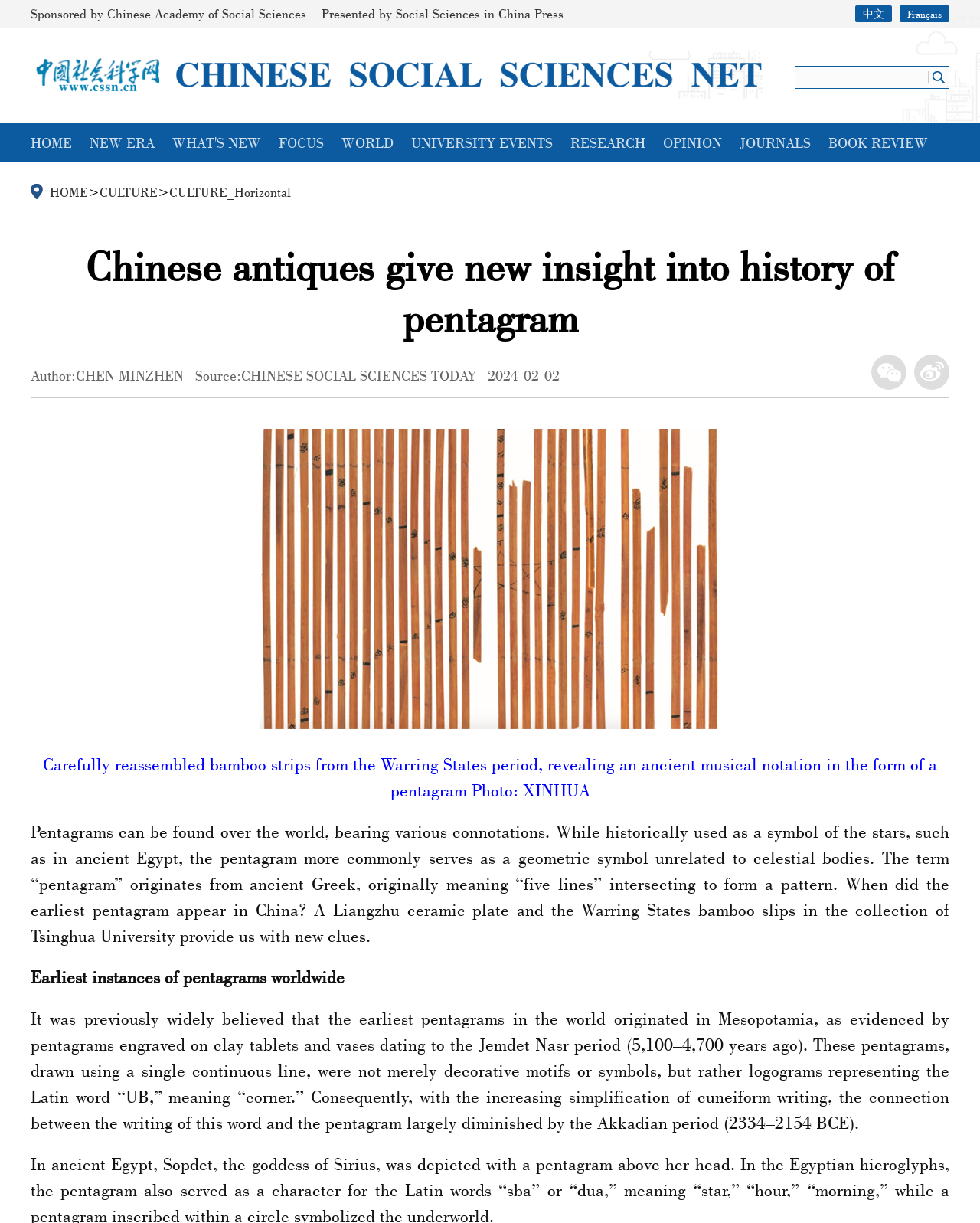Please find and report the bounding box coordinates of the element to click in order to perform the following action: "Click the 'HOME' link at the top". The coordinates should be expressed as four float numbers between 0 and 1, in the format [left, top, right, bottom].

[0.031, 0.109, 0.073, 0.124]